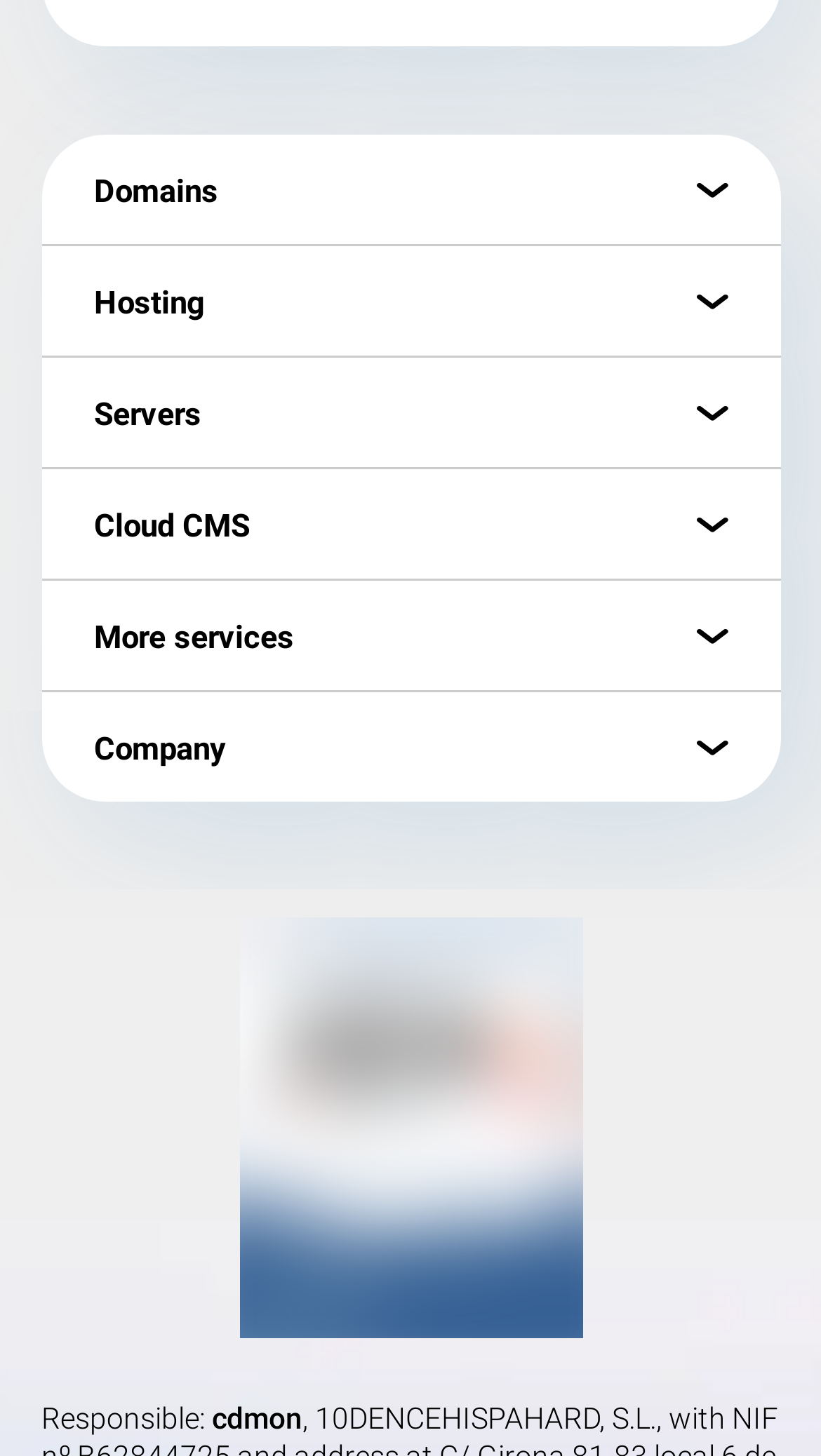Please specify the bounding box coordinates of the region to click in order to perform the following instruction: "Learn about WordPress consultancy".

[0.114, 0.645, 0.524, 0.691]